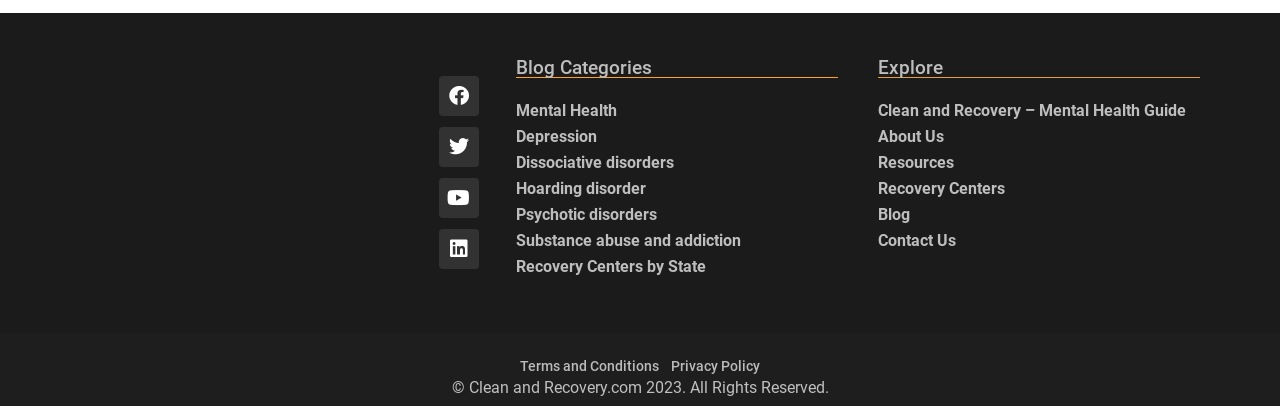Identify the bounding box coordinates of the section that should be clicked to achieve the task described: "View terms and conditions".

[0.402, 0.845, 0.52, 0.958]